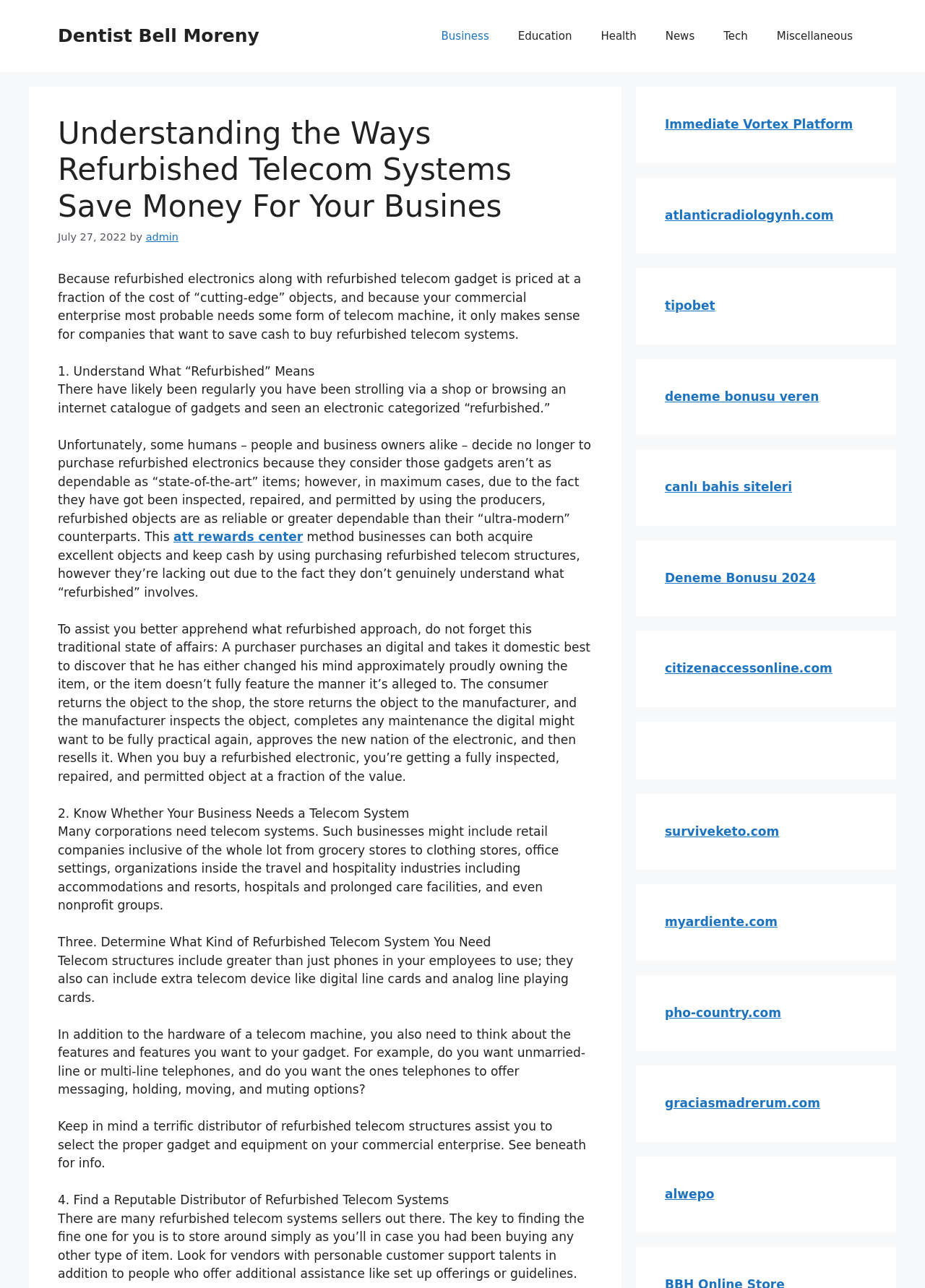Identify the bounding box coordinates of the area you need to click to perform the following instruction: "Learn about 'Refurbished Telecom Systems' from the 'Dentist Bell Moreny' website".

[0.062, 0.02, 0.28, 0.036]